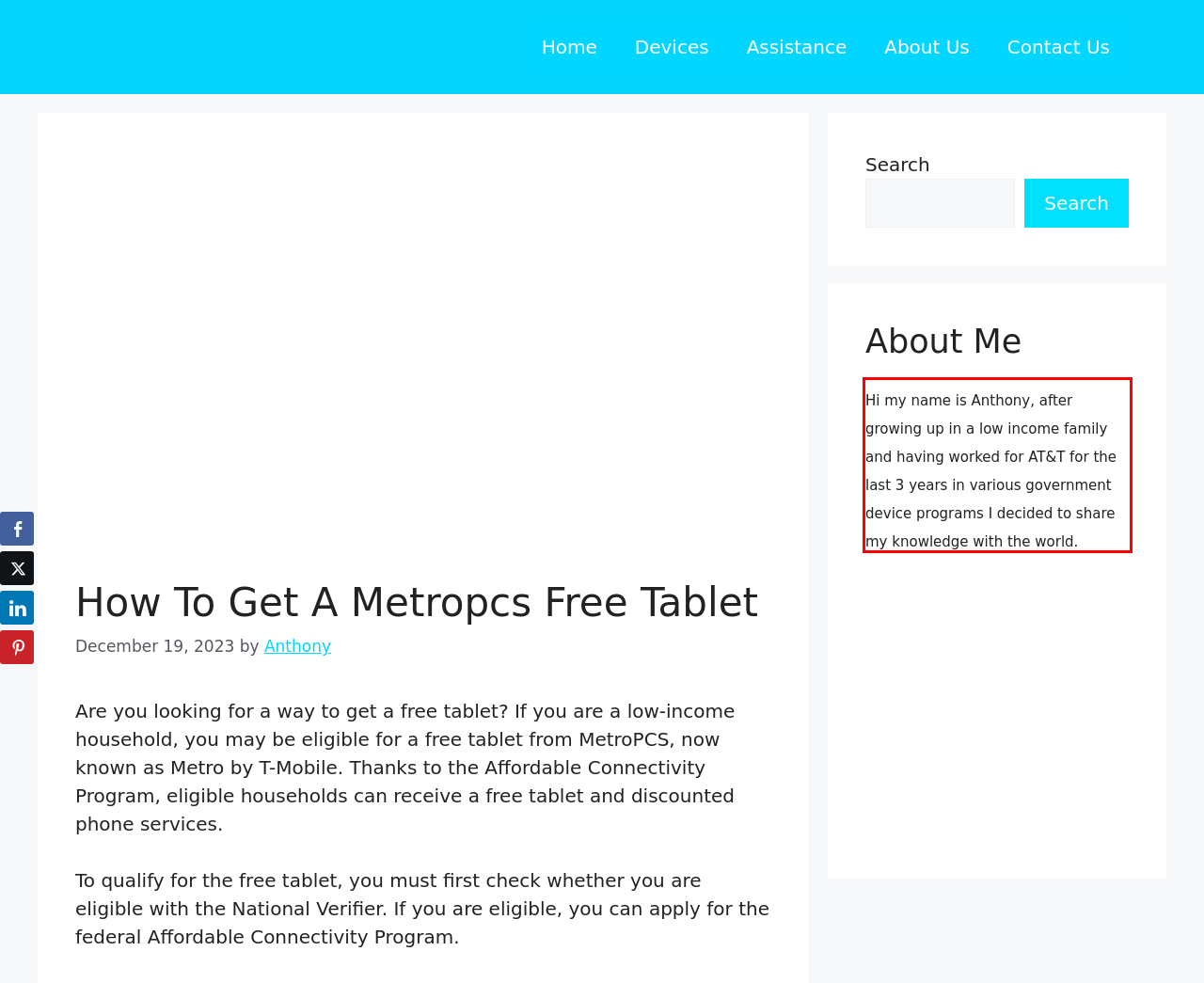Please extract the text content from the UI element enclosed by the red rectangle in the screenshot.

Hi my name is Anthony, after growing up in a low income family and having worked for AT&T for the last 3 years in various government device programs I decided to share my knowledge with the world.